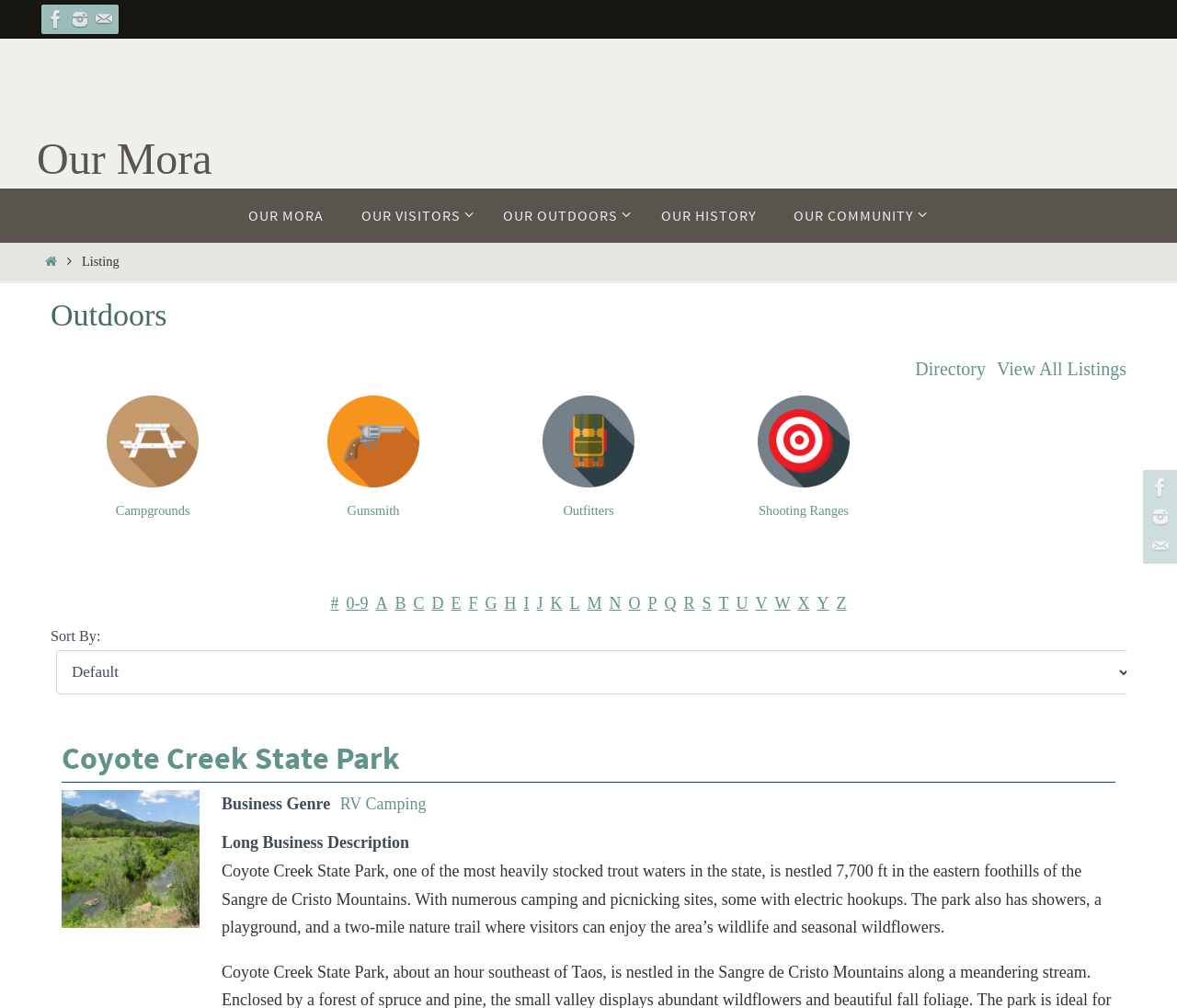Find the bounding box coordinates of the element to click in order to complete the given instruction: "Filter listings by RV Camping."

[0.289, 0.788, 0.362, 0.806]